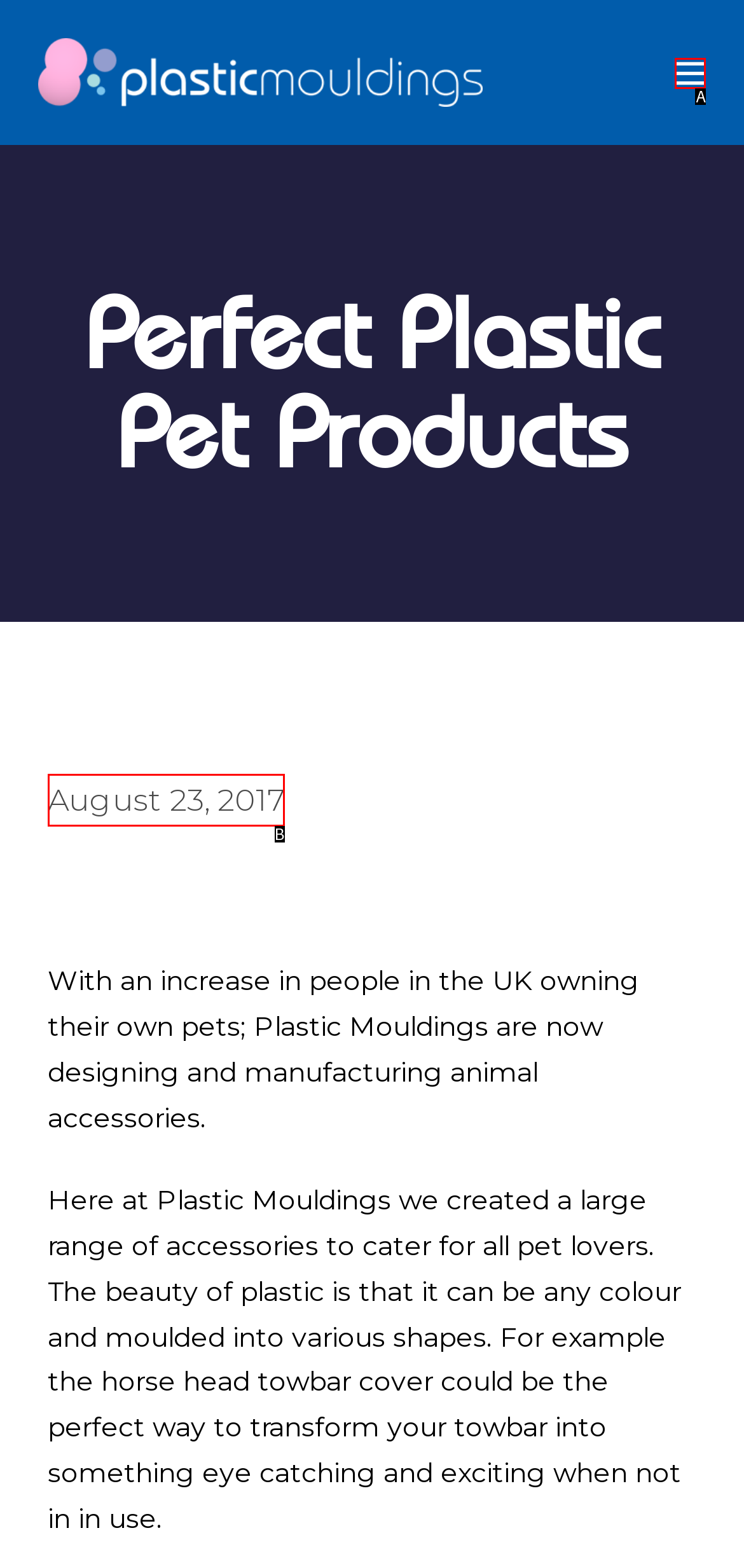Match the description: Menu Toggle to the correct HTML element. Provide the letter of your choice from the given options.

A